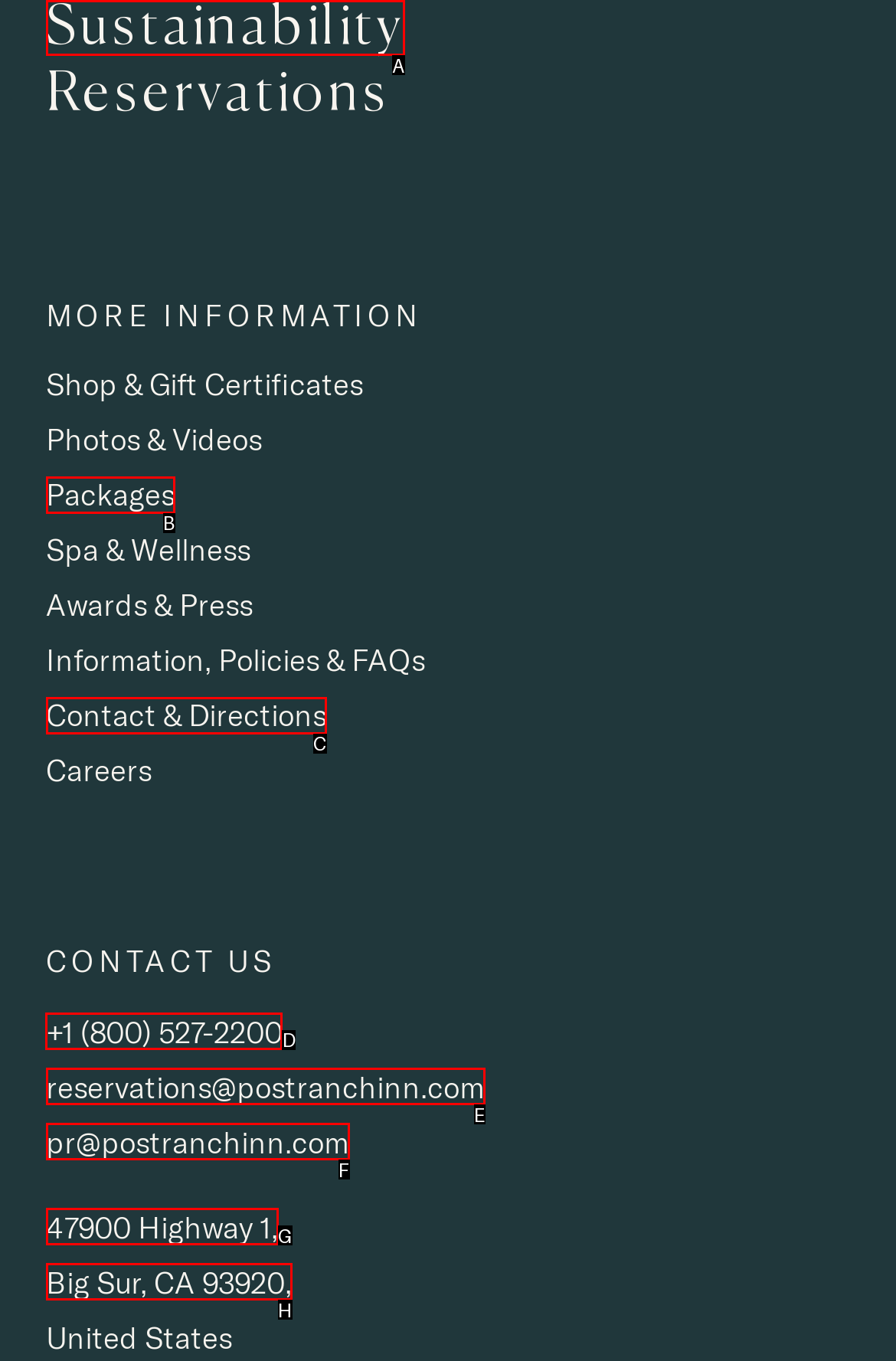Tell me which letter I should select to achieve the following goal: Contact the hotel
Answer with the corresponding letter from the provided options directly.

D